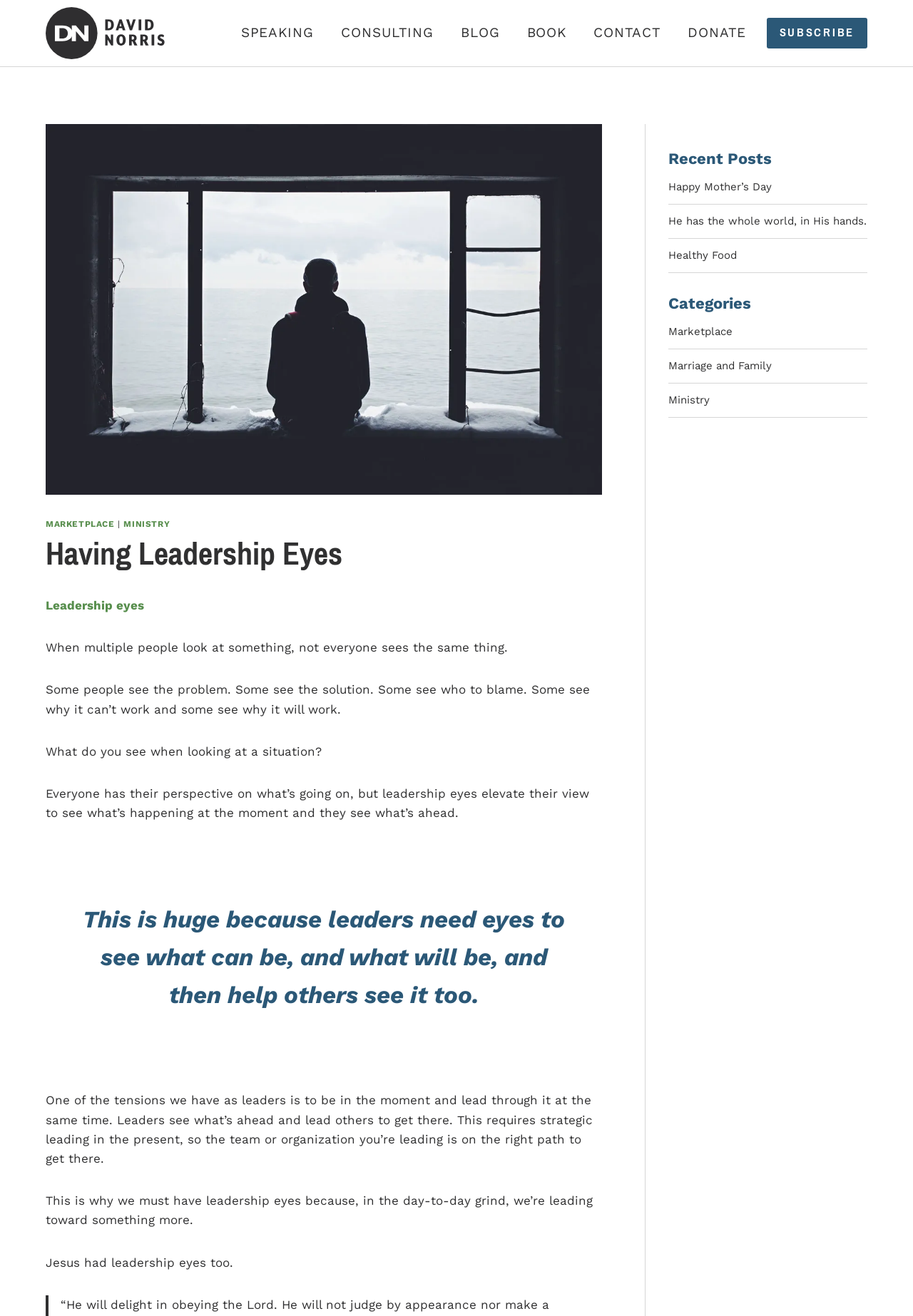Please identify the bounding box coordinates of the region to click in order to complete the given instruction: "Go to the 'MINISTRY' page". The coordinates should be four float numbers between 0 and 1, i.e., [left, top, right, bottom].

[0.135, 0.395, 0.186, 0.402]